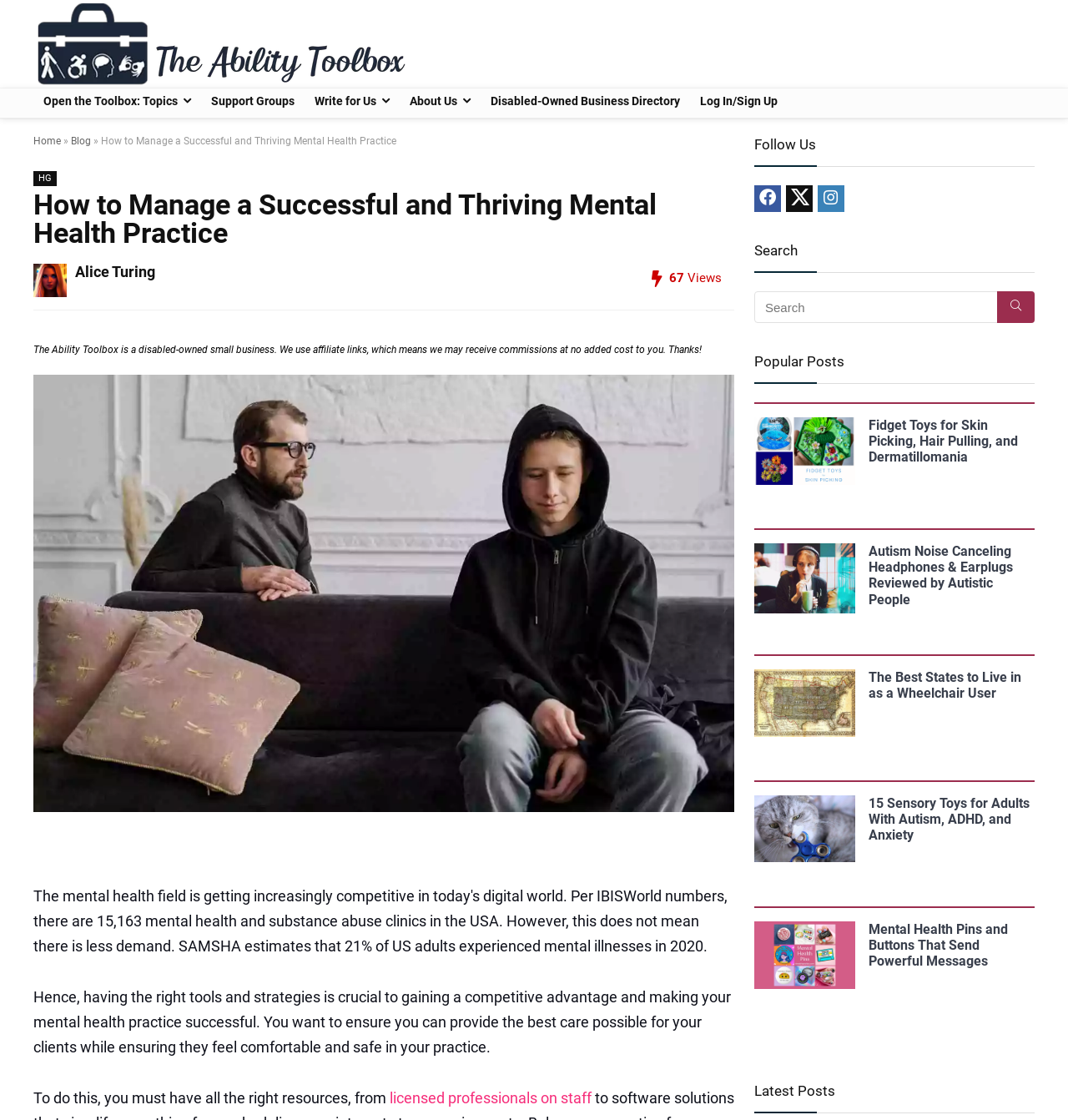Elaborate on the different components and information displayed on the webpage.

This webpage is about managing a successful mental health practice. At the top, there is an image of "The Ability Toolbox" logo, followed by a row of links, including "Open the Toolbox: Topics", "Support Groups", "Write for Us", "About Us", "Disabled-Owned Business Directory", and "Log In/Sign Up". Below this row, there is a navigation menu with links to "Home", "Blog", and "HG".

The main content of the page starts with a heading "How to Manage a Successful and Thriving Mental Health Practice", followed by a link to the author "Alice Turing" and an image of the author. There is also a view counter showing "67 Views". 

Below this, there is a disclaimer text stating that the website is a disabled-owned small business and uses affiliate links. This is followed by a large image of a client on a sofa with a therapist sitting behind him.

The main article starts with a text explaining the importance of having the right tools and strategies to make a mental health practice successful. It then lists the necessary resources, including licensed professionals on staff, to provide the best care for clients.

On the right side of the page, there are several sections, including "Follow Us" with social media links, a "Search" bar, and a "Popular Posts" section with links to several articles, each accompanied by an image. The articles are about topics such as fidget toys, autism noise-canceling headphones, and mental health pins and buttons.